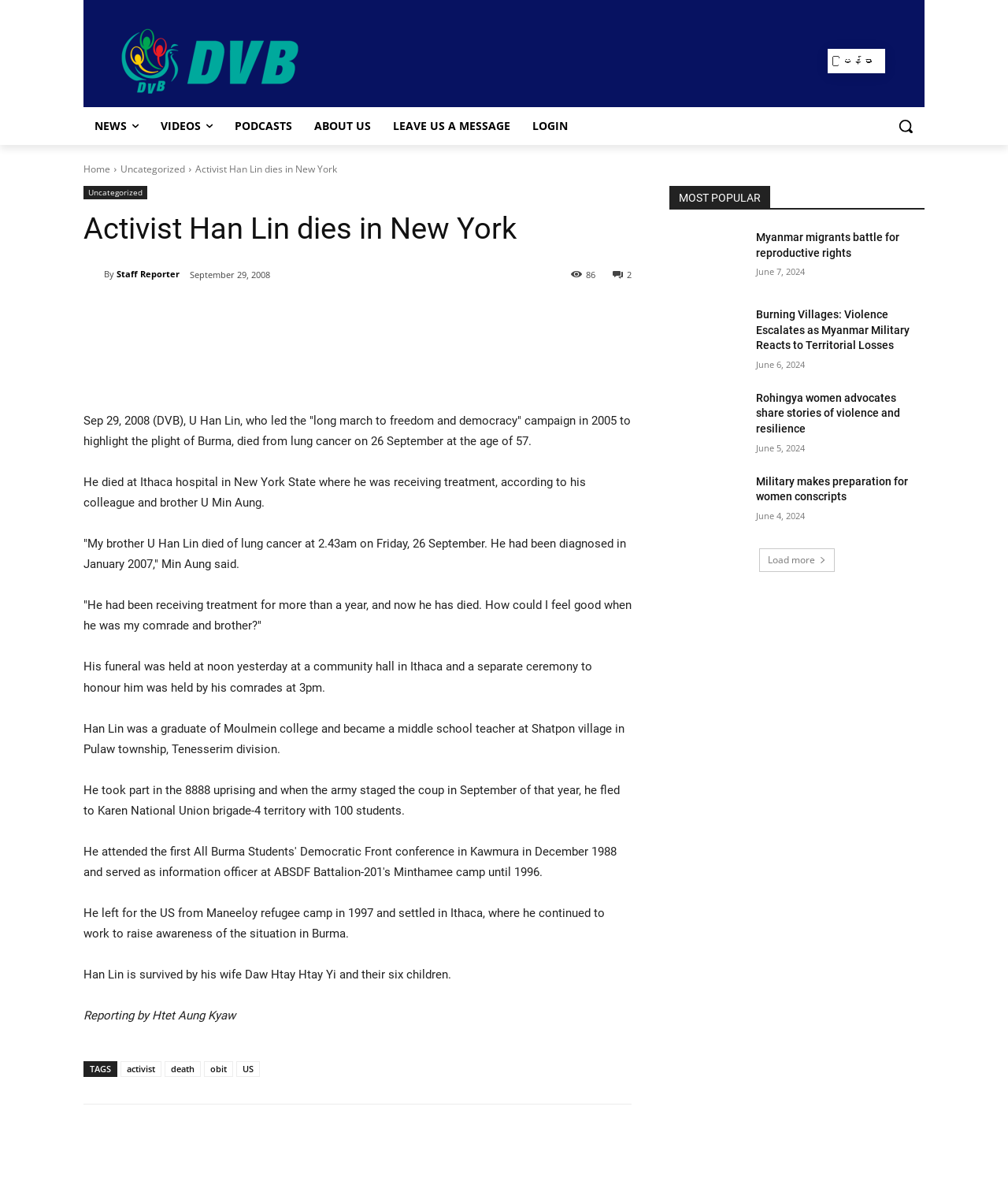Please specify the bounding box coordinates of the clickable region to carry out the following instruction: "Share the article". The coordinates should be four float numbers between 0 and 1, in the format [left, top, right, bottom].

[0.12, 0.263, 0.145, 0.273]